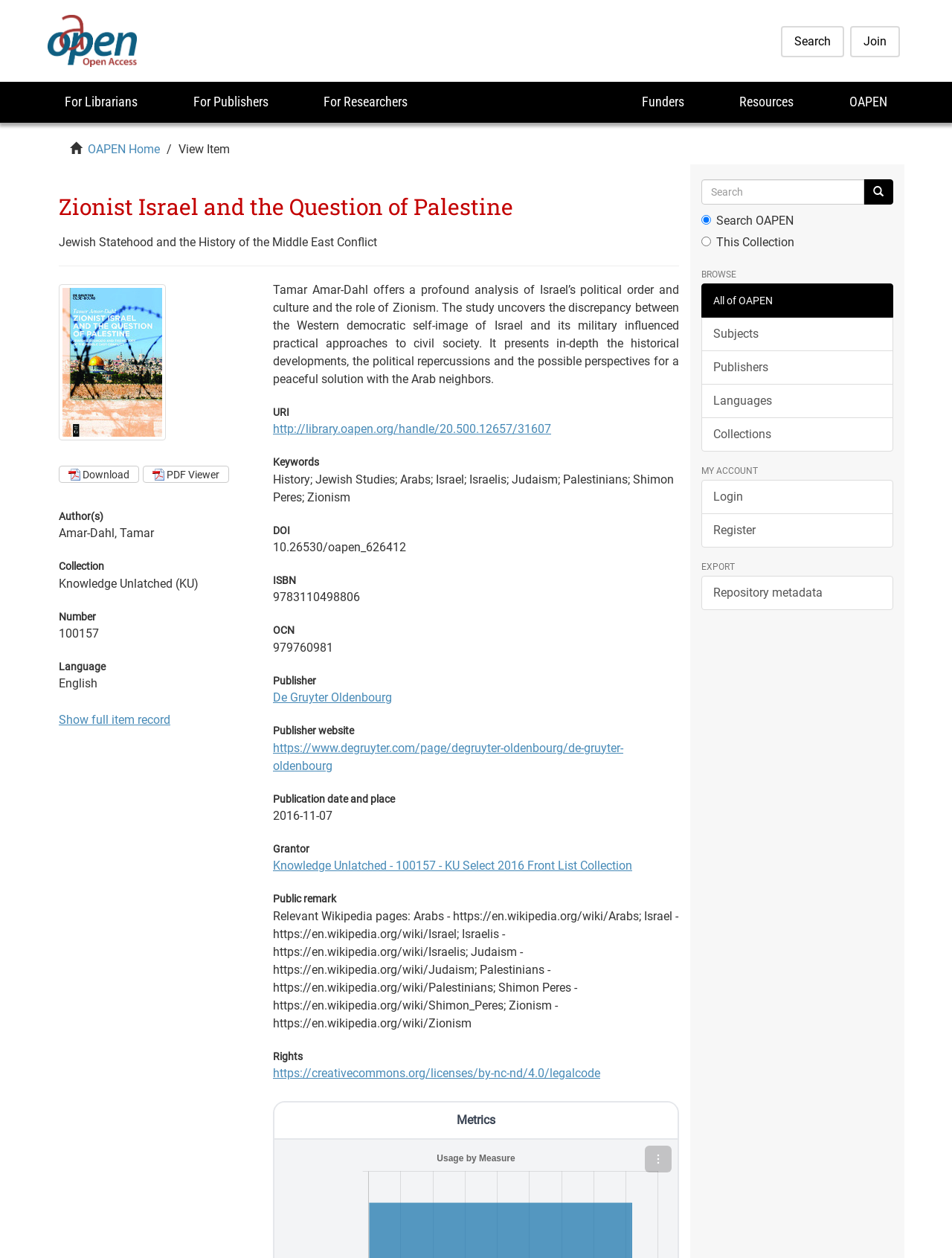Pinpoint the bounding box coordinates of the element to be clicked to execute the instruction: "Click the 'Logo Oapen' link".

[0.05, 0.012, 0.144, 0.053]